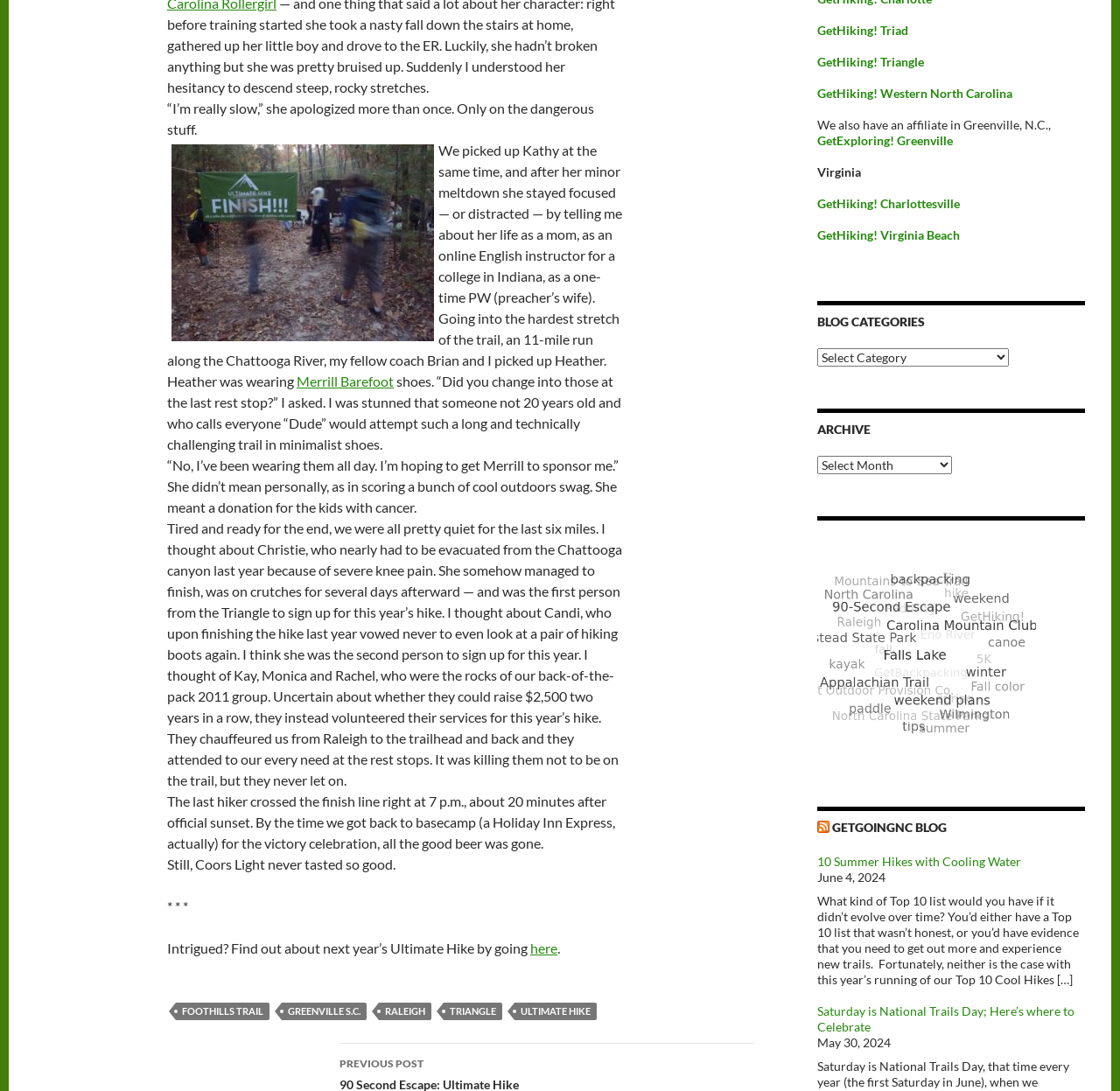Identify the bounding box coordinates of the element that should be clicked to fulfill this task: "Click the 'here' link". The coordinates should be provided as four float numbers between 0 and 1, i.e., [left, top, right, bottom].

[0.473, 0.861, 0.498, 0.877]